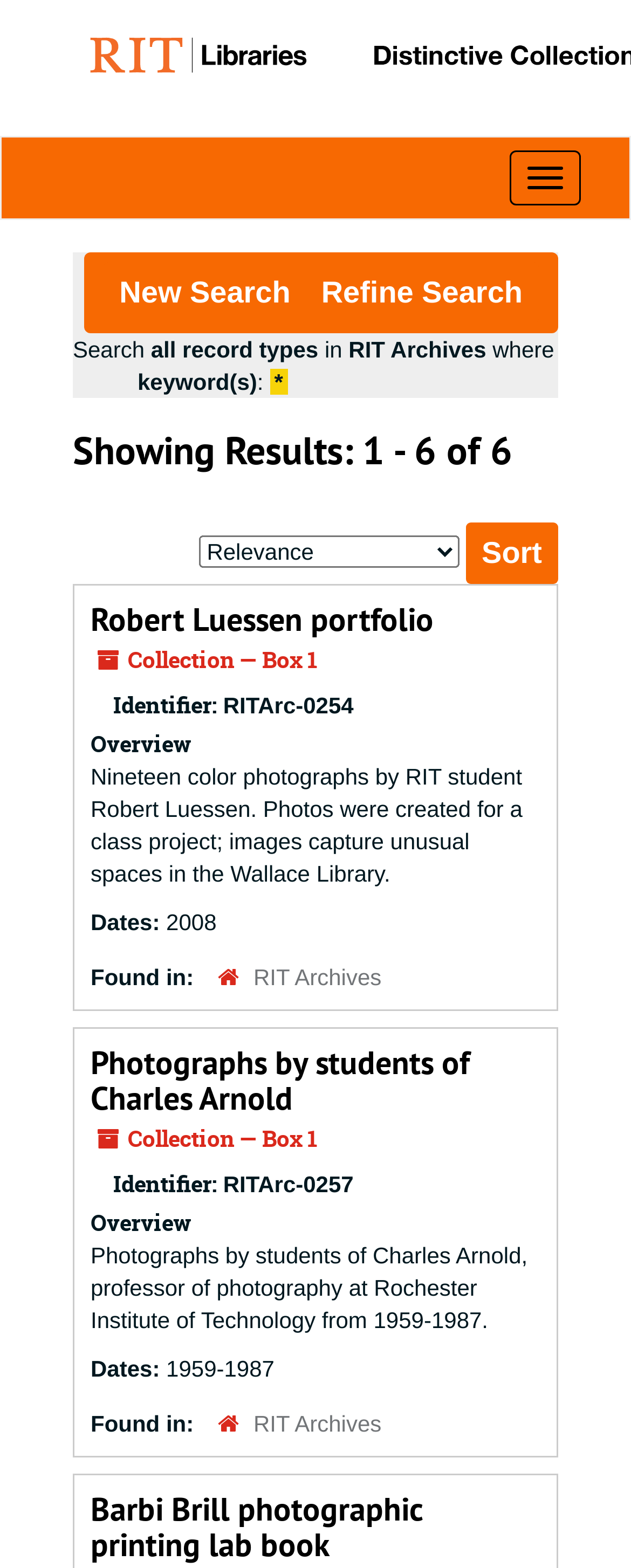How many search refinement options are available?
Using the details shown in the screenshot, provide a comprehensive answer to the question.

I found the answer by looking at the button element 'Refine Search' which indicates that there is one search refinement option available.